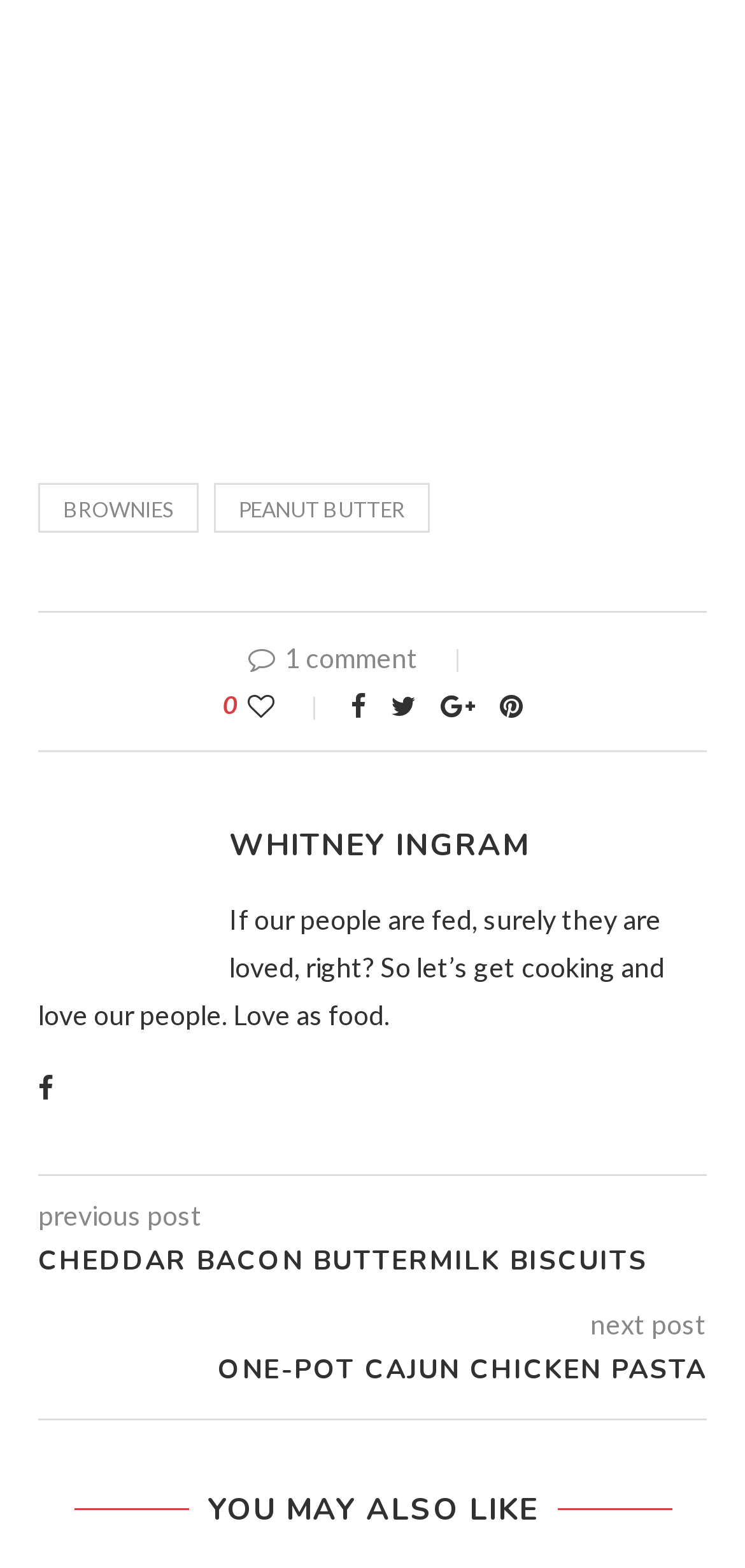What is the title of the next post?
Examine the screenshot and reply with a single word or phrase.

ONE-POT CAJUN CHICKEN PASTA